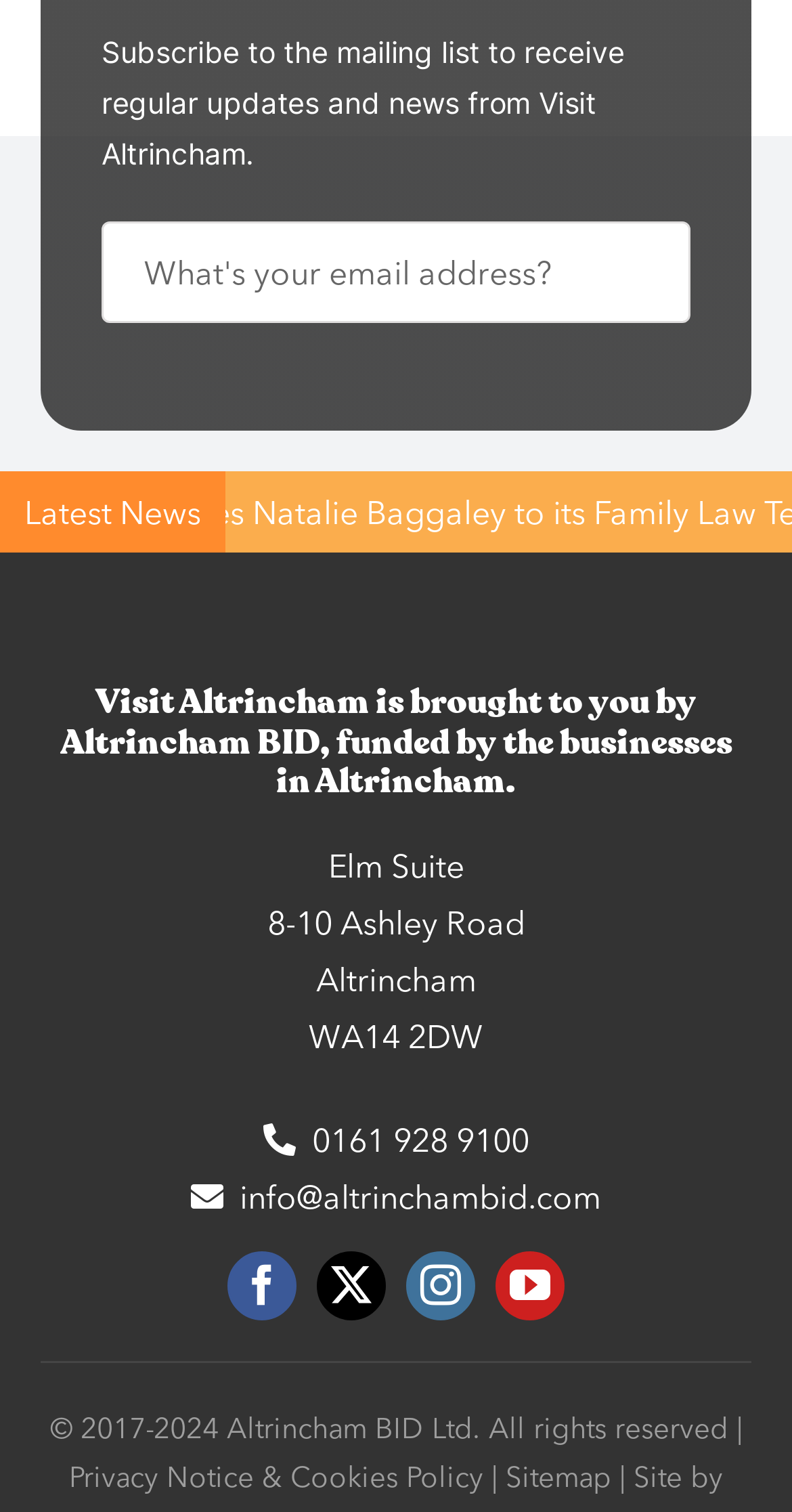Determine the bounding box coordinates of the area to click in order to meet this instruction: "Call 0161 928 9100".

[0.394, 0.741, 0.668, 0.768]